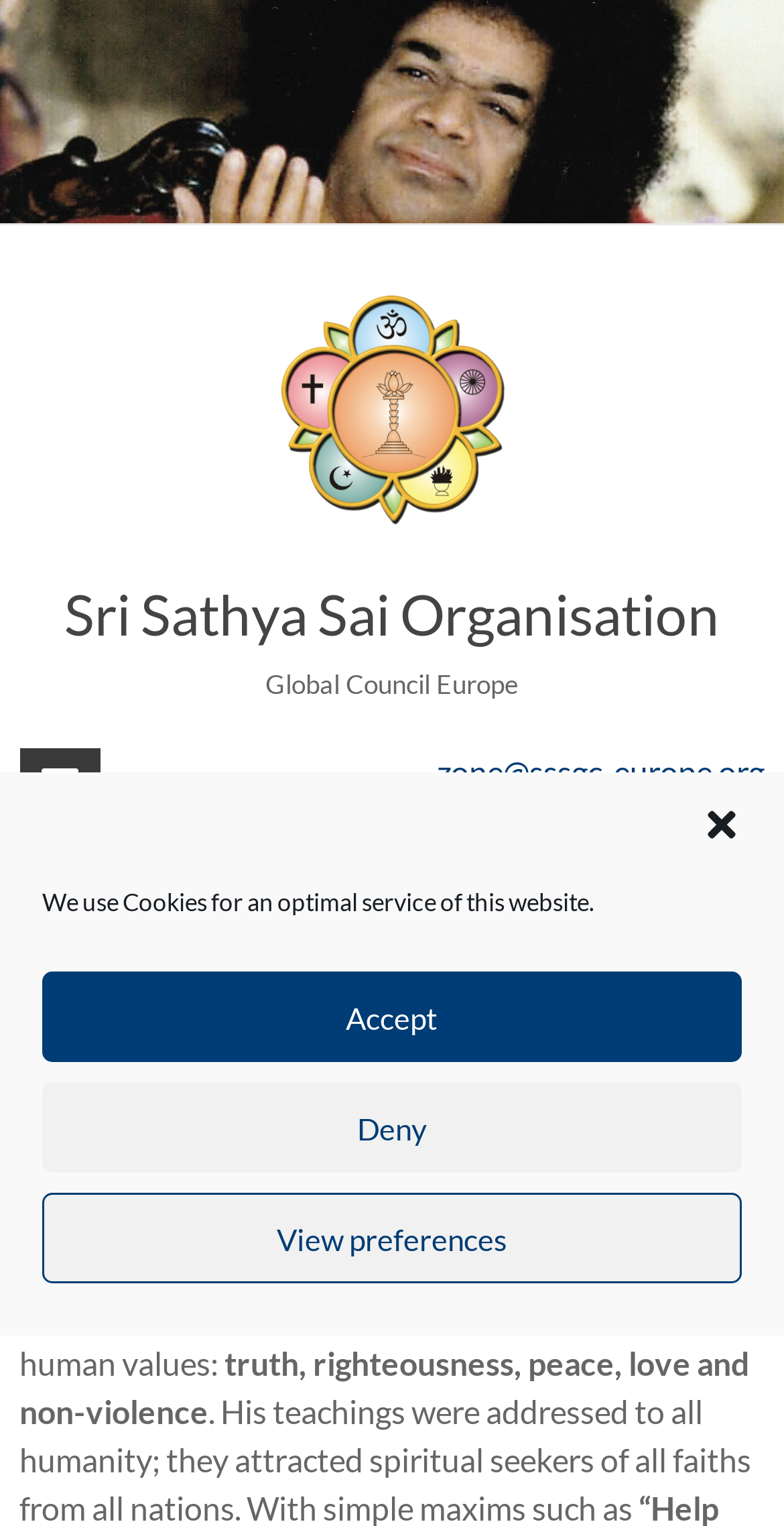Determine the bounding box coordinates of the region that needs to be clicked to achieve the task: "Contact zone@sssgc-europe.org".

[0.557, 0.494, 0.975, 0.519]